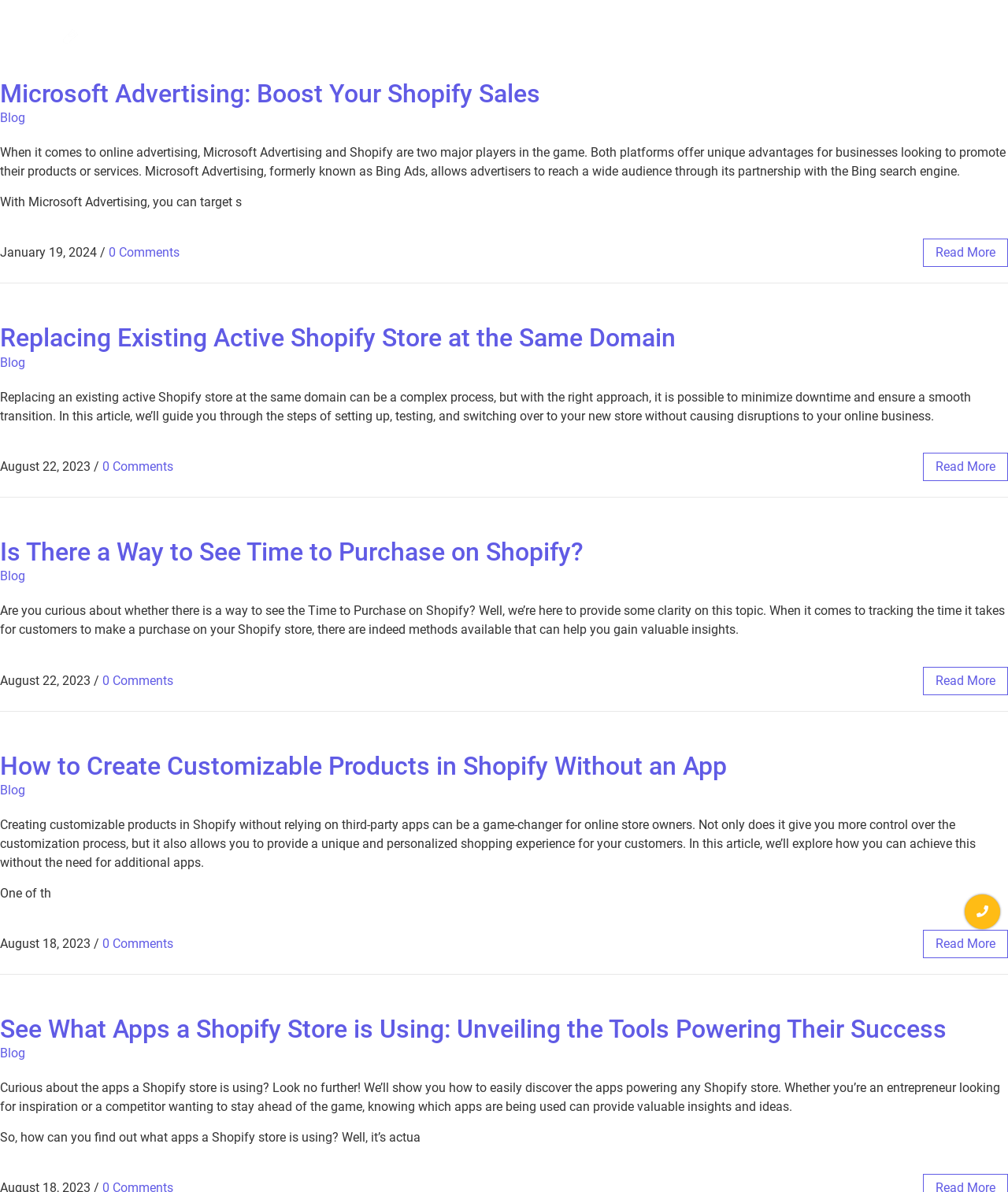Give a concise answer using only one word or phrase for this question:
What is the purpose of the link at the bottom of the page?

Read More